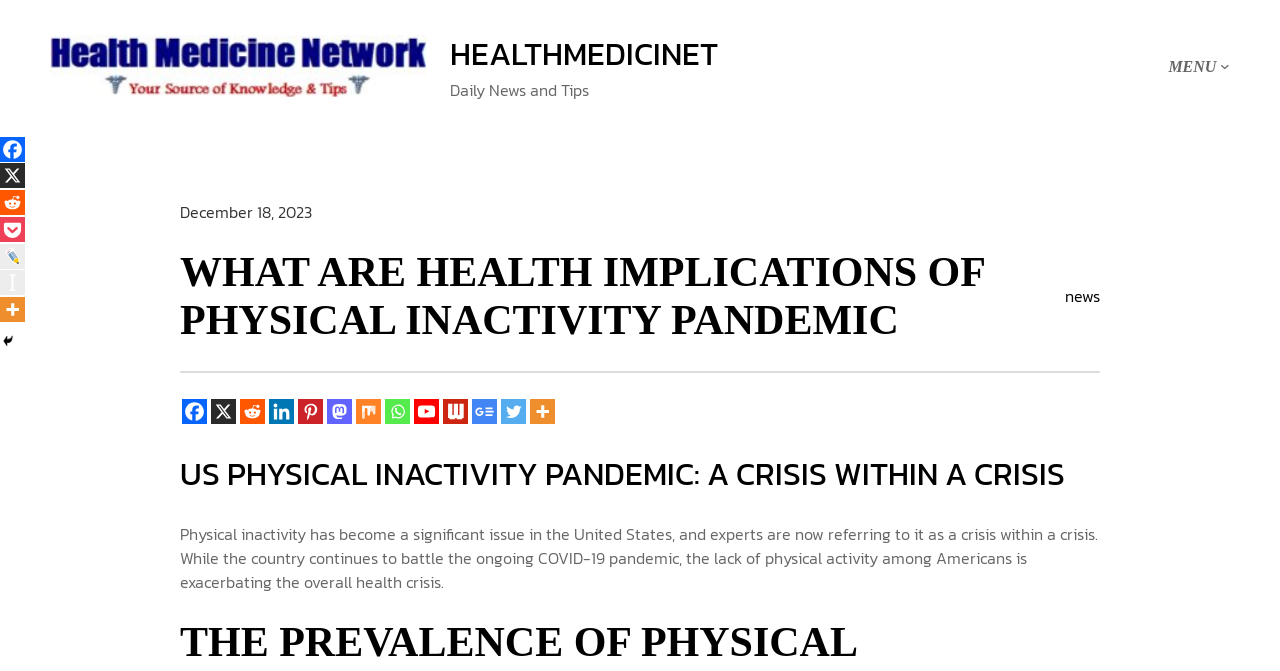Please identify the bounding box coordinates of the element that needs to be clicked to execute the following command: "Click the 'news' link". Provide the bounding box using four float numbers between 0 and 1, formatted as [left, top, right, bottom].

[0.832, 0.423, 0.859, 0.459]